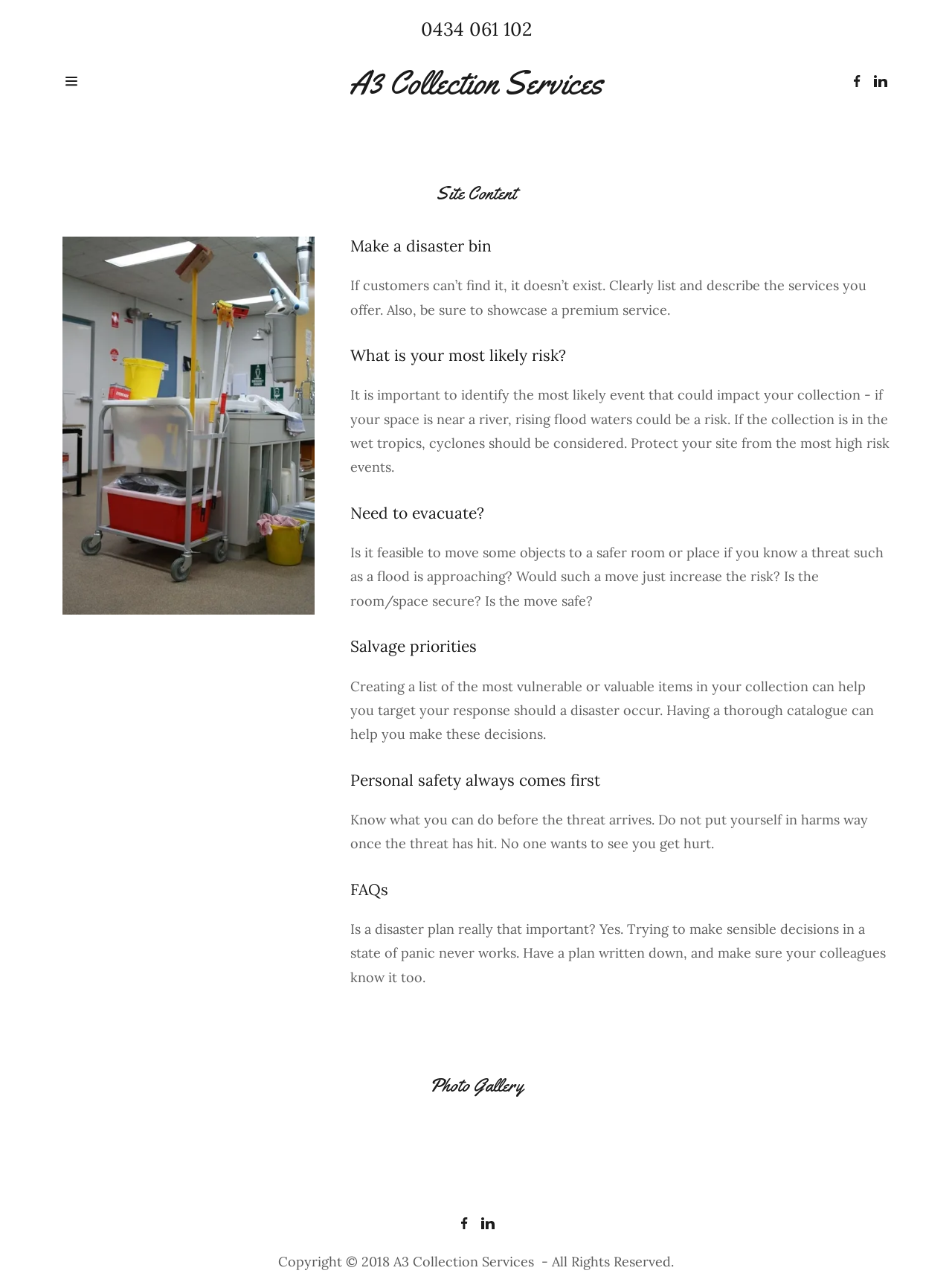Determine the bounding box coordinates for the HTML element mentioned in the following description: "0434 061 102". The coordinates should be a list of four floats ranging from 0 to 1, represented as [left, top, right, bottom].

[0.442, 0.013, 0.558, 0.033]